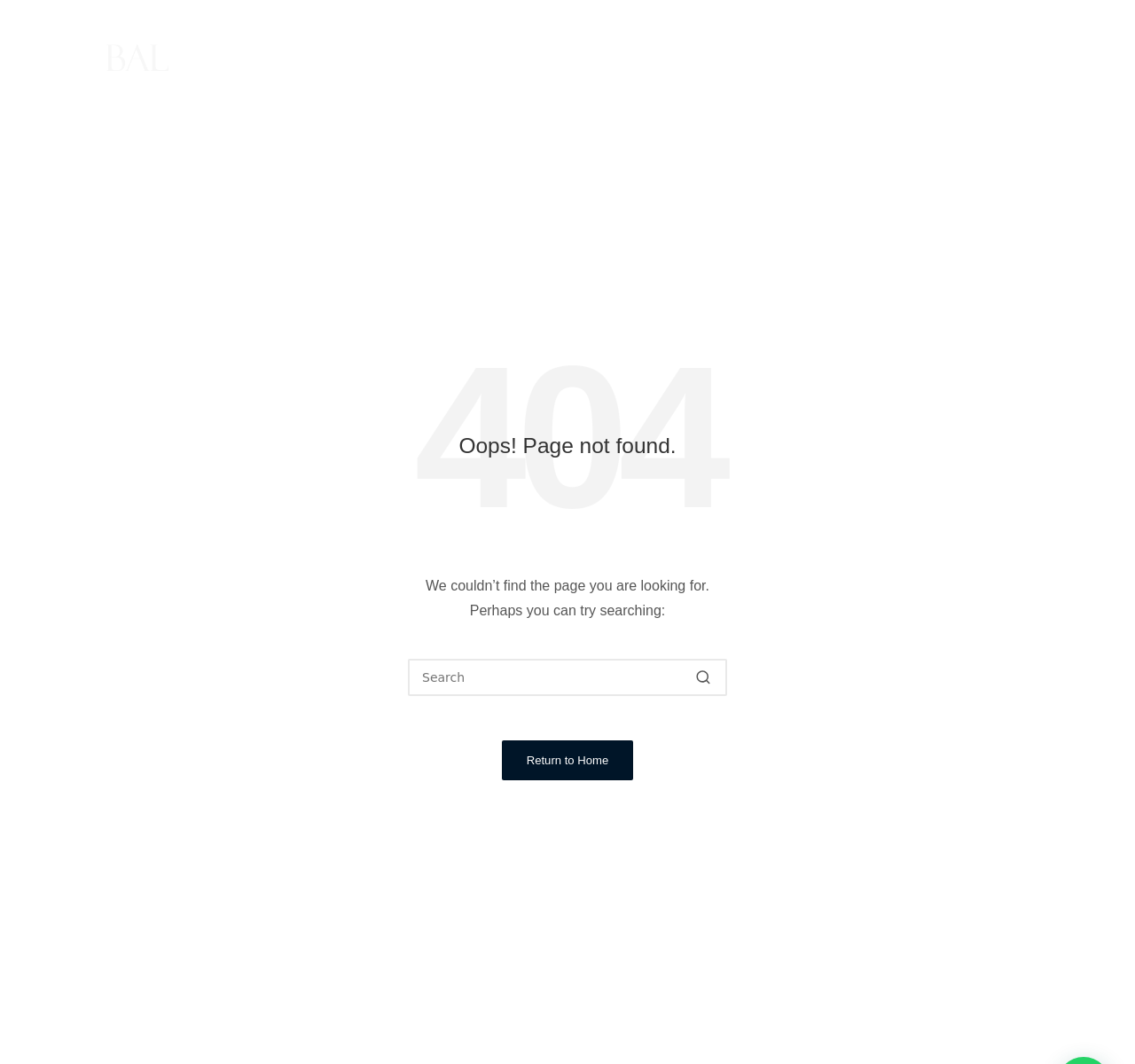Find the bounding box coordinates of the area that needs to be clicked in order to achieve the following instruction: "Click the Contact link". The coordinates should be specified as four float numbers between 0 and 1, i.e., [left, top, right, bottom].

[0.816, 0.044, 0.854, 0.064]